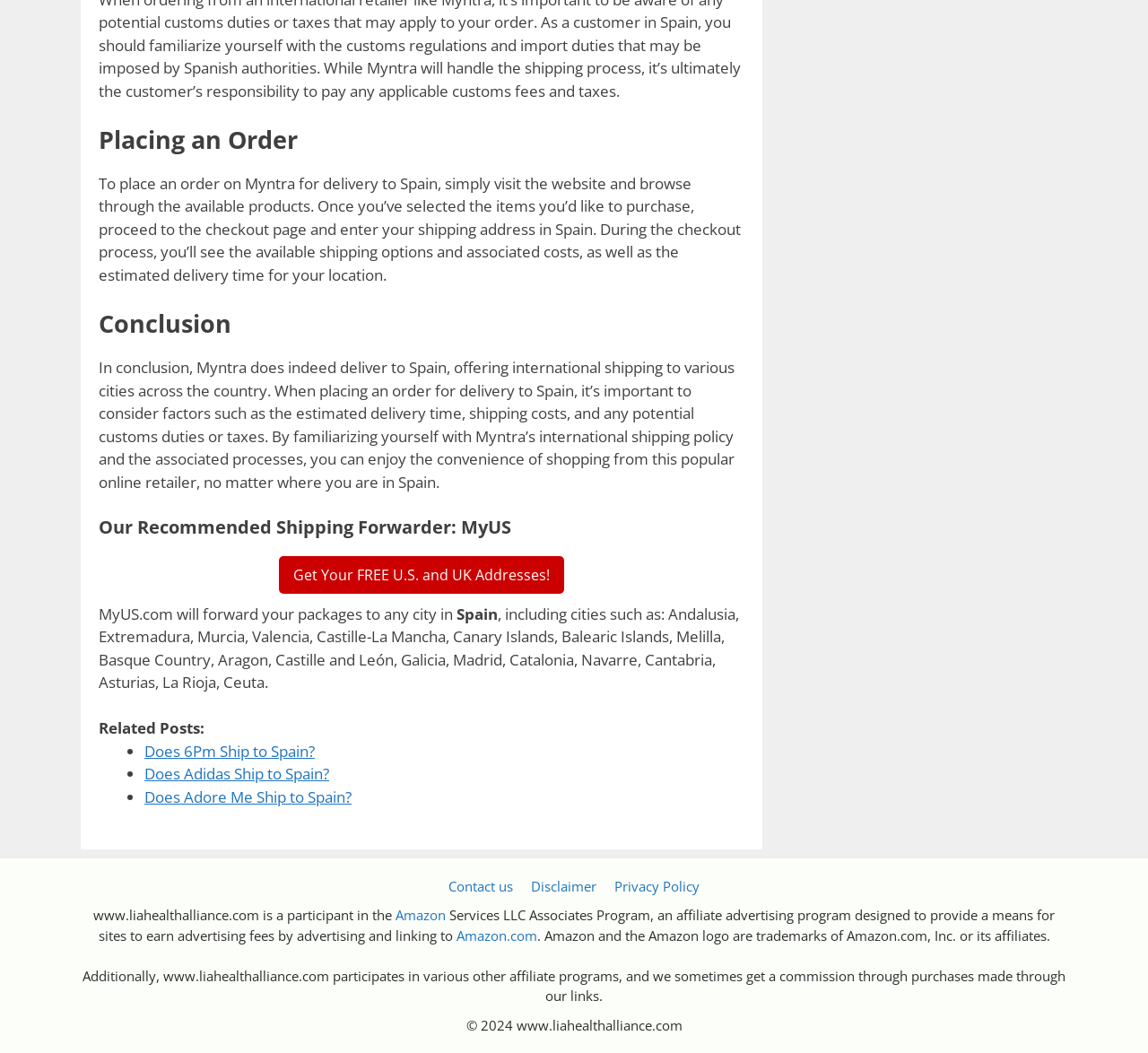Please identify the bounding box coordinates of the clickable region that I should interact with to perform the following instruction: "Check 'Privacy Policy'". The coordinates should be expressed as four float numbers between 0 and 1, i.e., [left, top, right, bottom].

[0.535, 0.833, 0.609, 0.85]